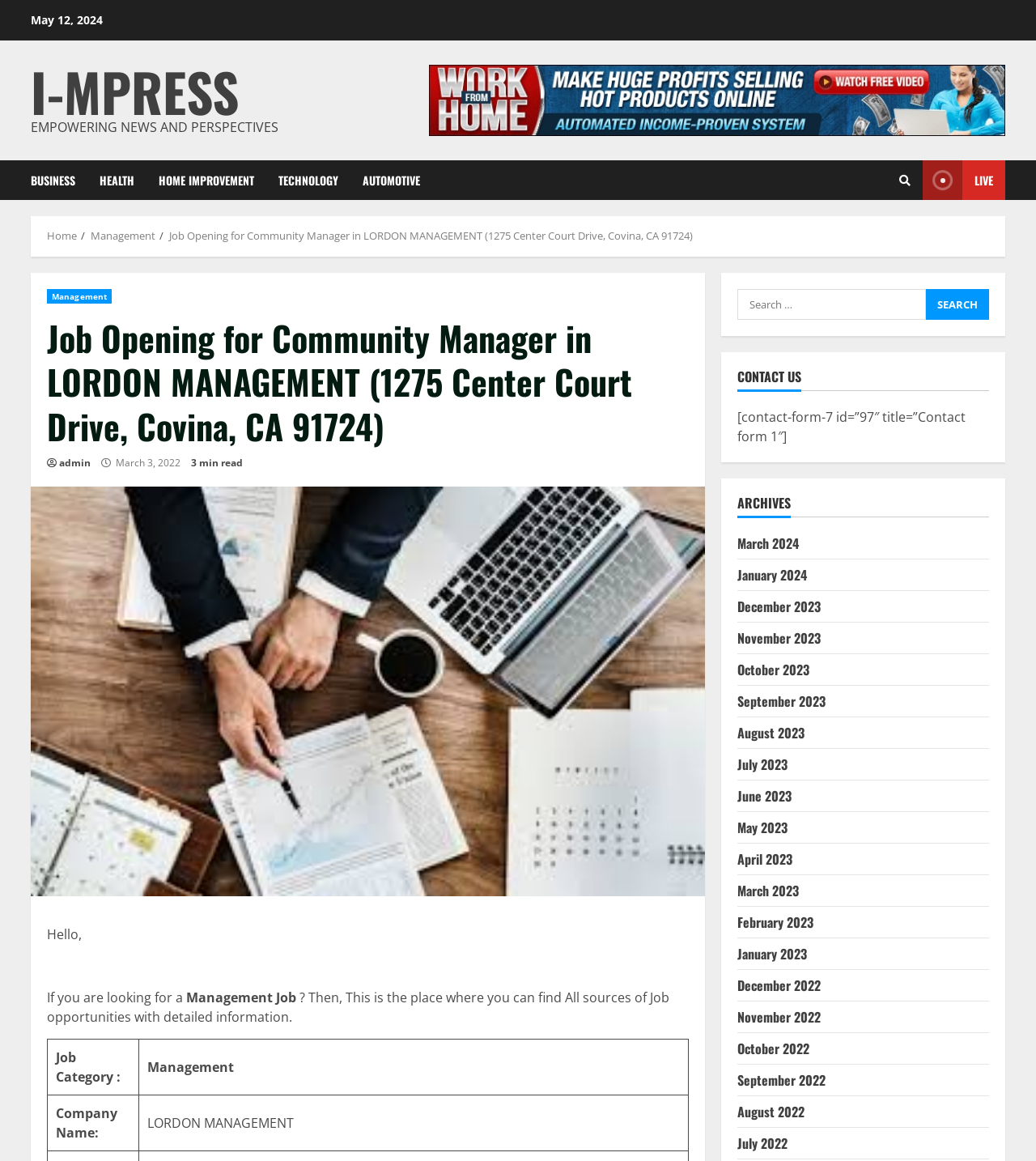Using the format (top-left x, top-left y, bottom-right x, bottom-right y), provide the bounding box coordinates for the described UI element. All values should be floating point numbers between 0 and 1: parent_node: Search for: value="Search"

[0.894, 0.249, 0.955, 0.275]